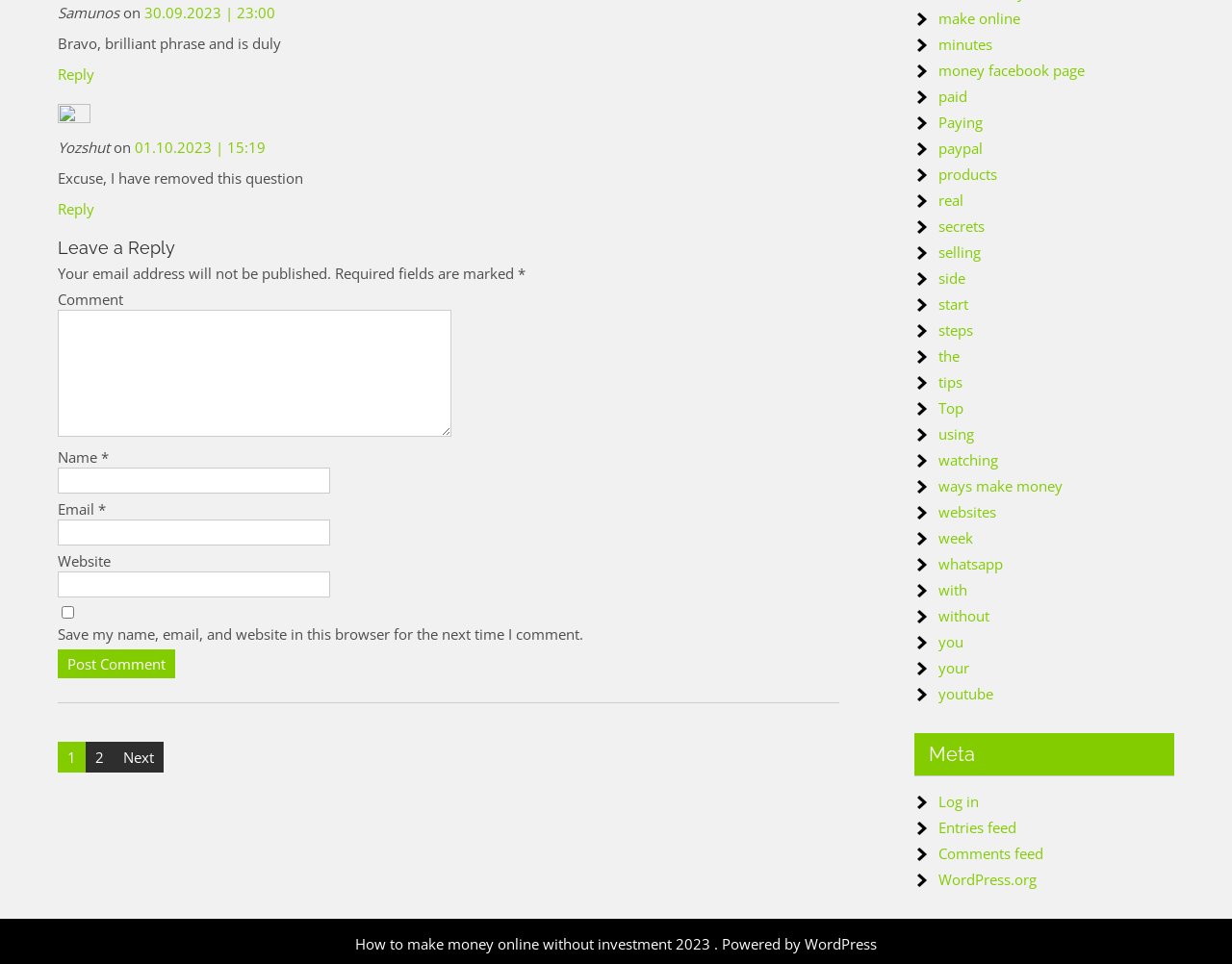Given the description "parent_node: Name * name="author"", determine the bounding box of the corresponding UI element.

[0.047, 0.485, 0.268, 0.512]